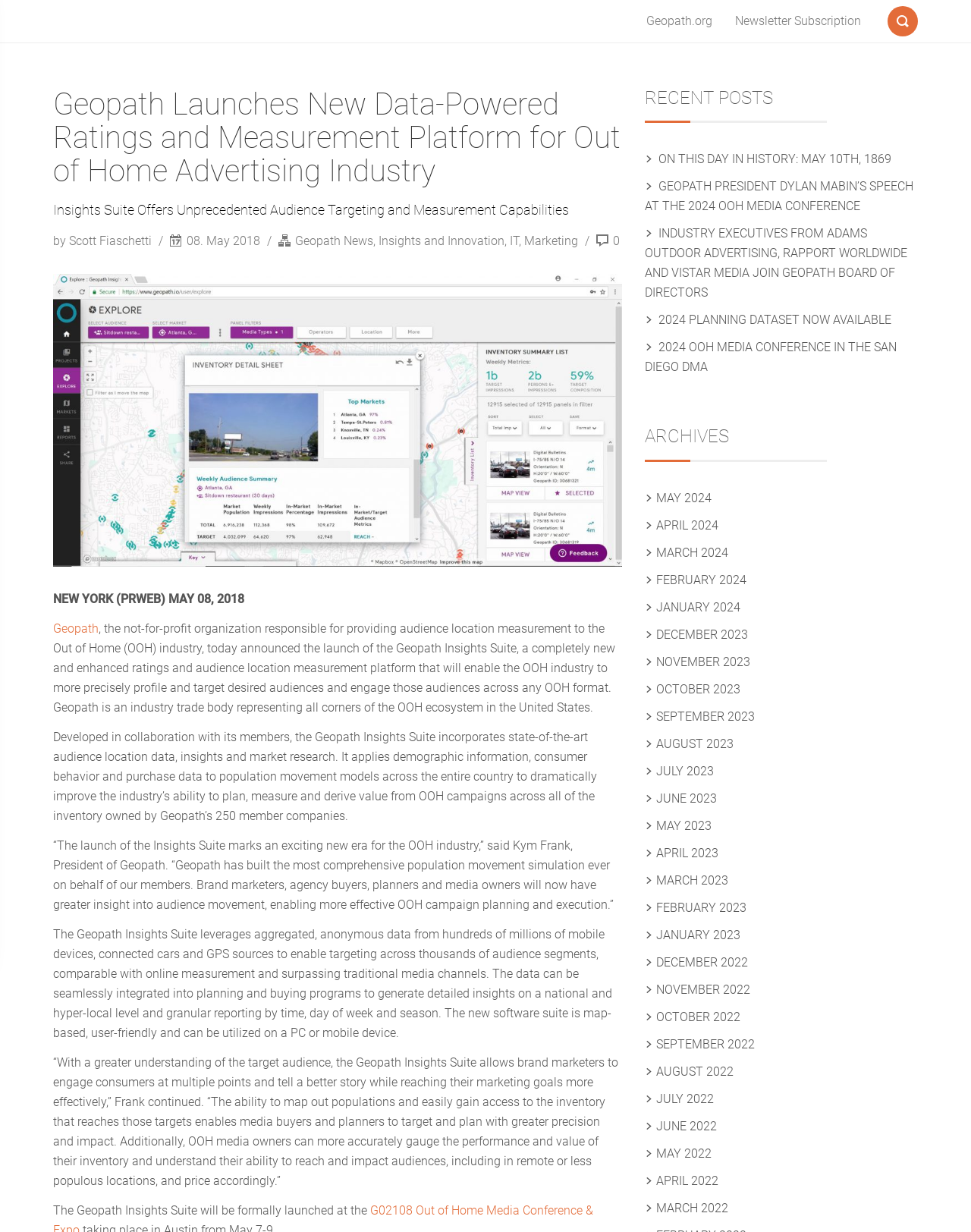Provide the bounding box coordinates of the HTML element this sentence describes: "Geopath". The bounding box coordinates consist of four float numbers between 0 and 1, i.e., [left, top, right, bottom].

[0.055, 0.504, 0.102, 0.516]